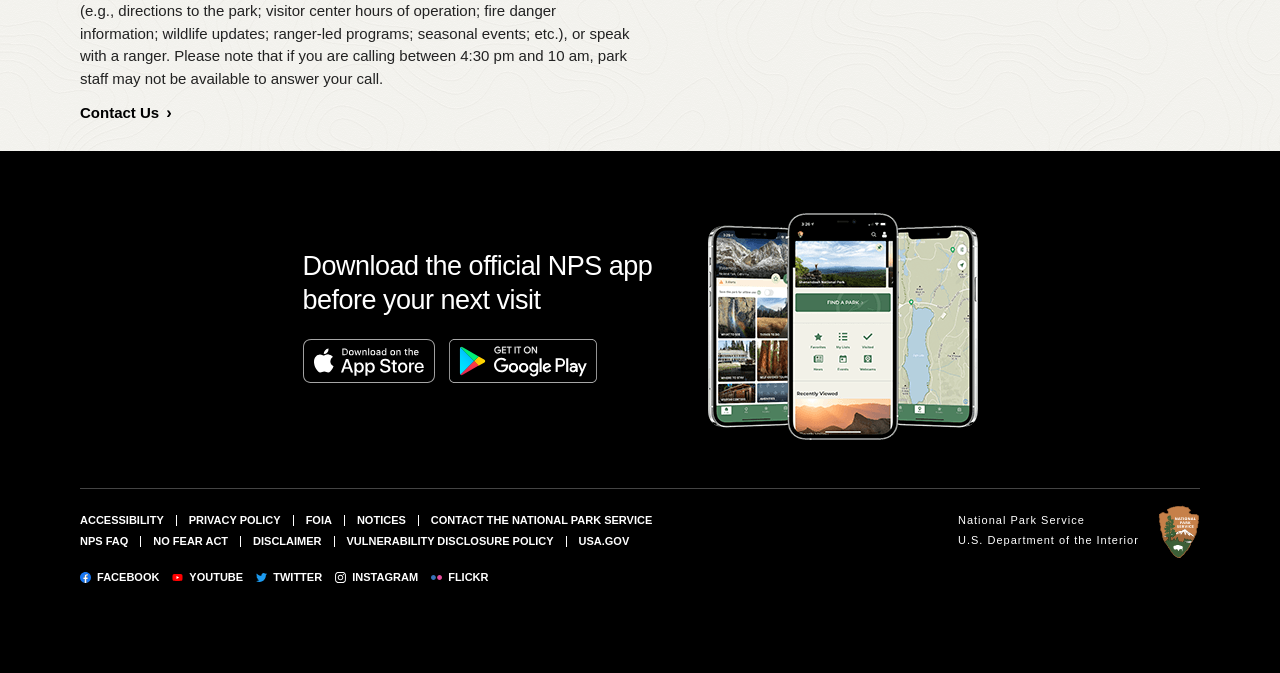Show me the bounding box coordinates of the clickable region to achieve the task as per the instruction: "Follow NPS on Facebook".

[0.062, 0.848, 0.125, 0.866]